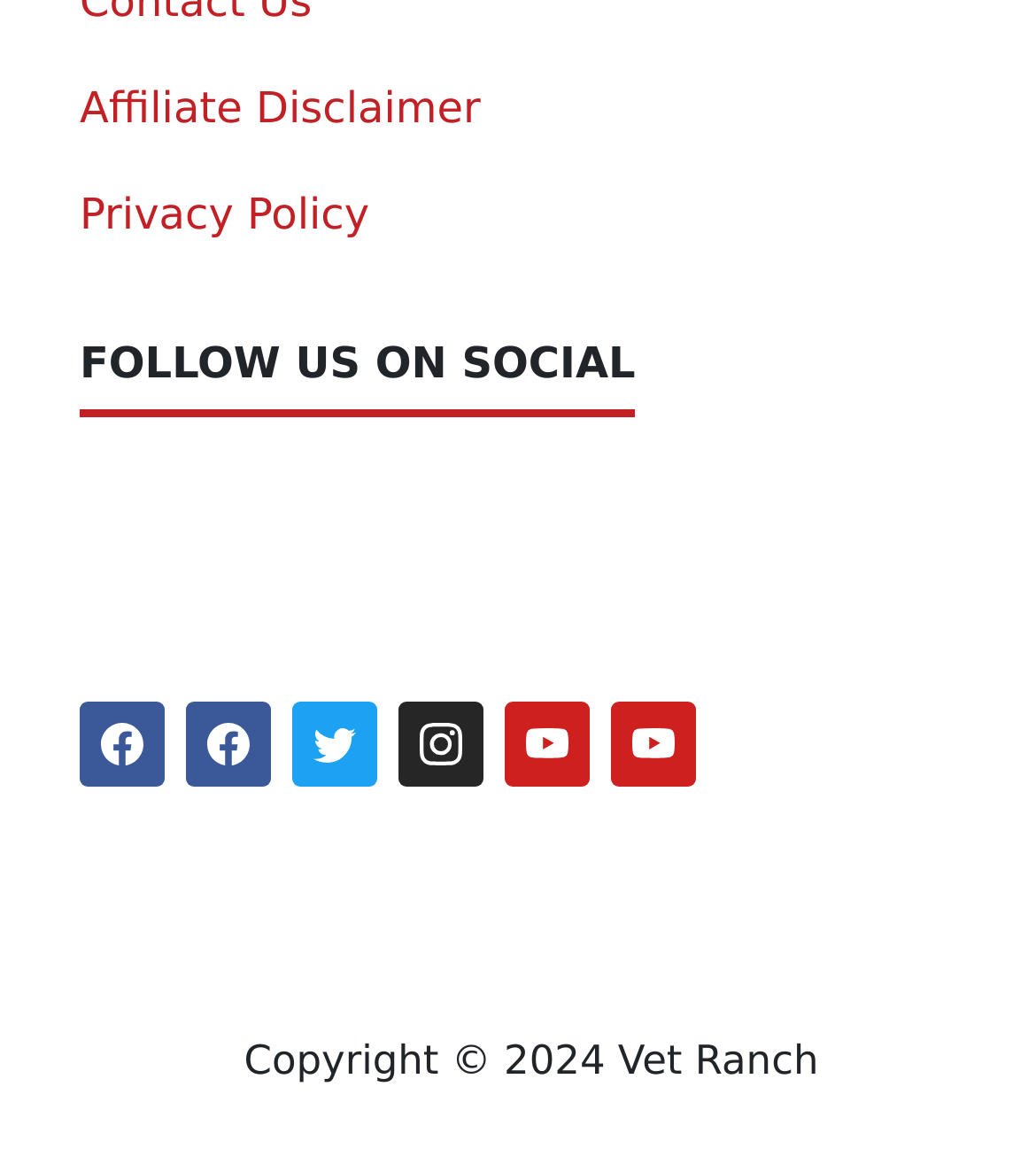Please identify the bounding box coordinates of the element that needs to be clicked to execute the following command: "Click Affiliate Disclaimer". Provide the bounding box using four float numbers between 0 and 1, formatted as [left, top, right, bottom].

[0.077, 0.07, 0.464, 0.113]